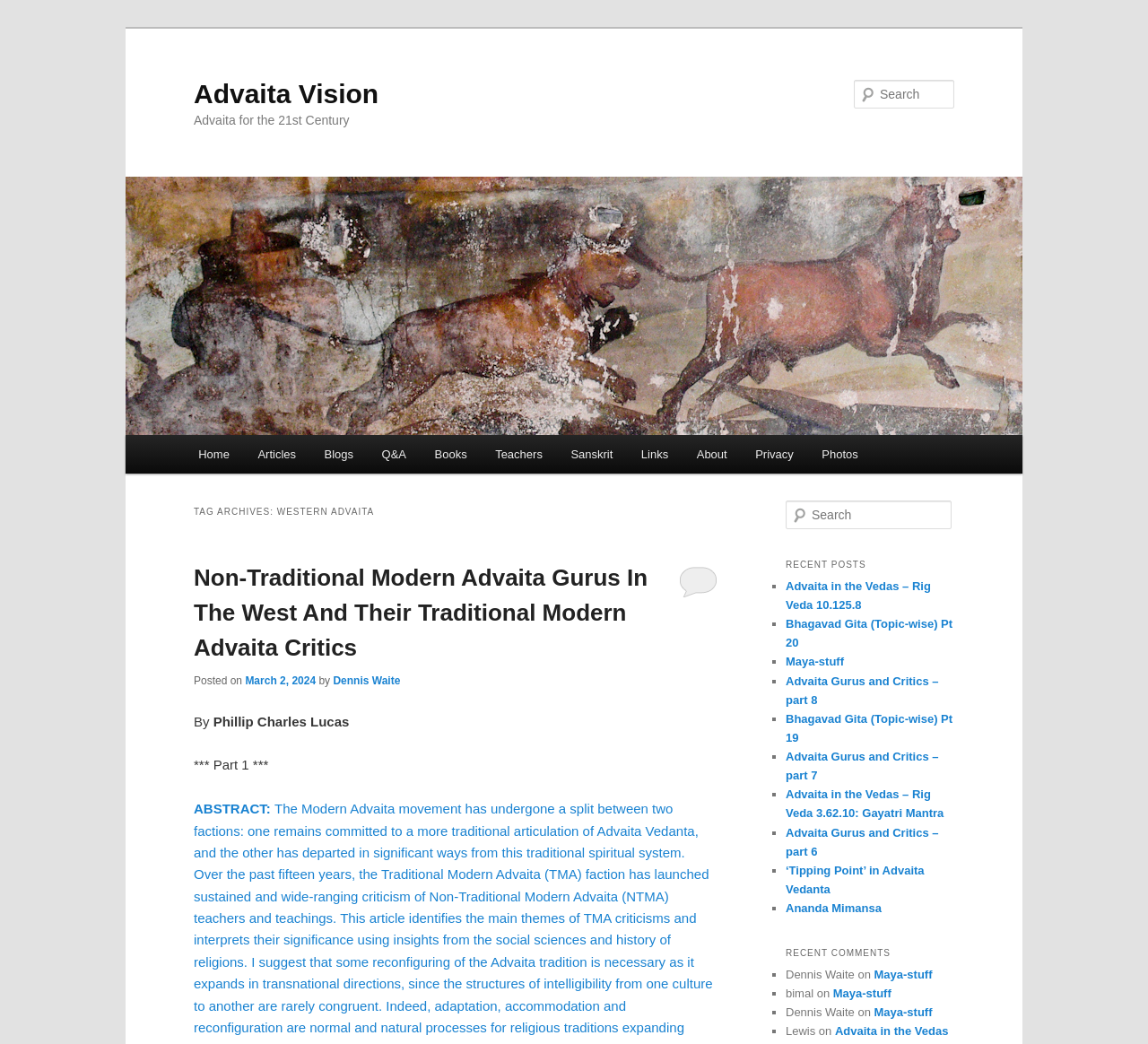Based on the image, please elaborate on the answer to the following question:
What is the name of the website?

The name of the website can be found in the heading element with the text 'Advaita Vision' which is located at the top of the webpage.